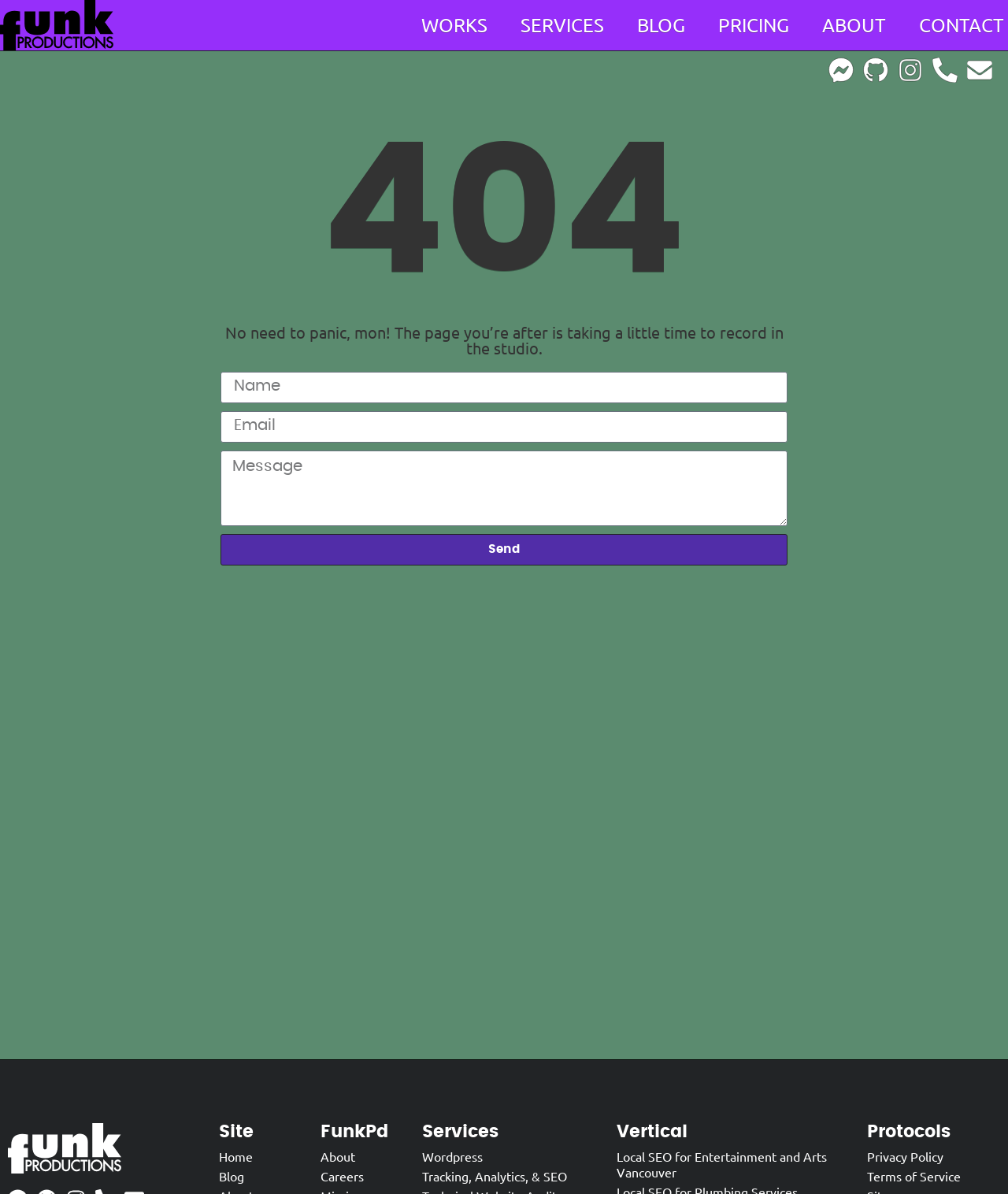Elaborate on the different components and information displayed on the webpage.

This webpage is a 404 error page with a title "404 Page not found - FunkPd". At the top left corner, there is a link "goto:home" accompanied by a small image. Below it, there are five main navigation links: "WORKS", "SERVICES", "BLOG", "PRICING", and "ABOUT", which are evenly spaced and aligned horizontally across the top of the page.

In the middle of the page, there is a large heading "404" followed by a paragraph of text that says "No need to panic, mon! The page you’re after is taking a little time to record in the studio." Below this text, there is a contact form with three text boxes for "Name", "Email", and "Message", and a "Send" button.

At the bottom of the page, there are social media links to "Messenger", "GitHub", "Instagram", "Phone-alt", and "Envelope", each accompanied by a small image. These links are aligned horizontally and take up the full width of the page. Finally, at the bottom right corner, there is another "goto:home" link with a small image, similar to the one at the top left corner.